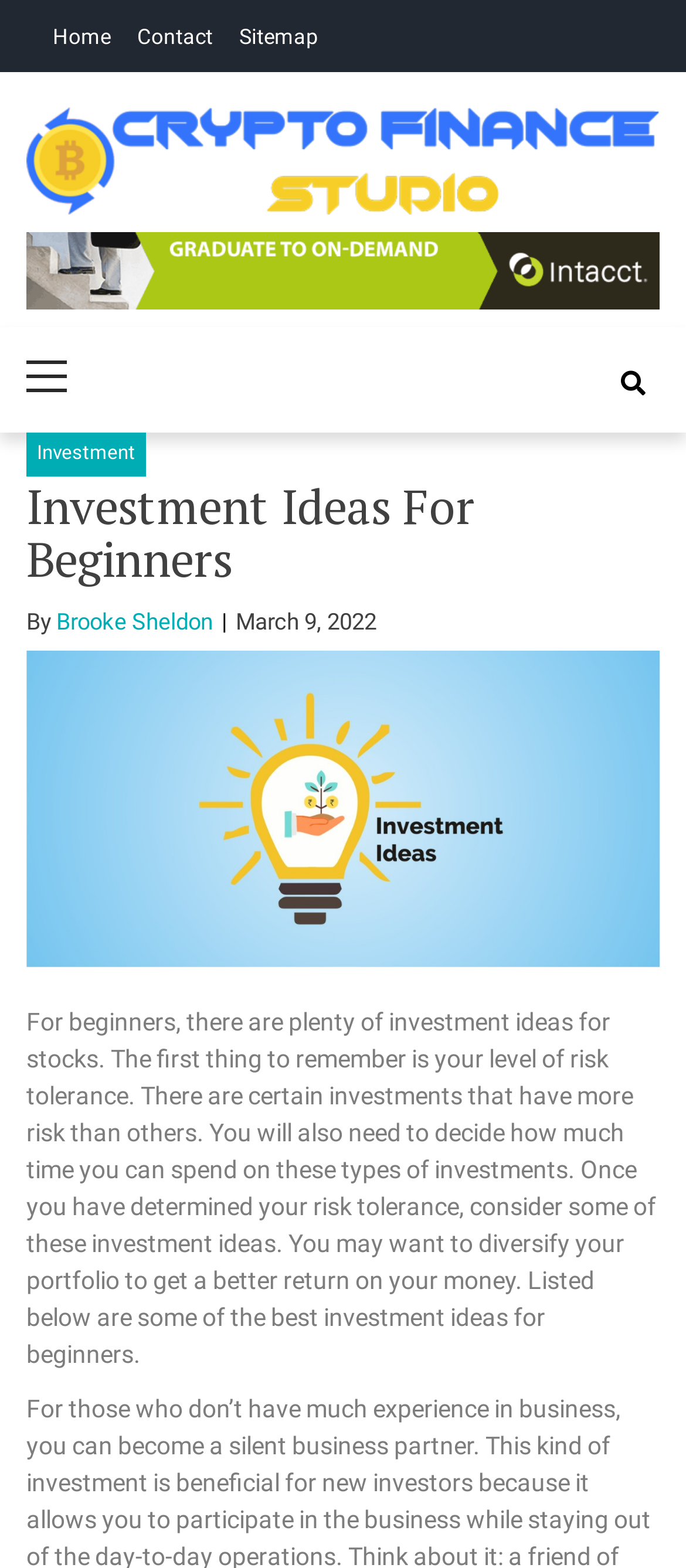Please find and report the bounding box coordinates of the element to click in order to perform the following action: "Go back to main site". The coordinates should be expressed as four float numbers between 0 and 1, in the format [left, top, right, bottom].

None